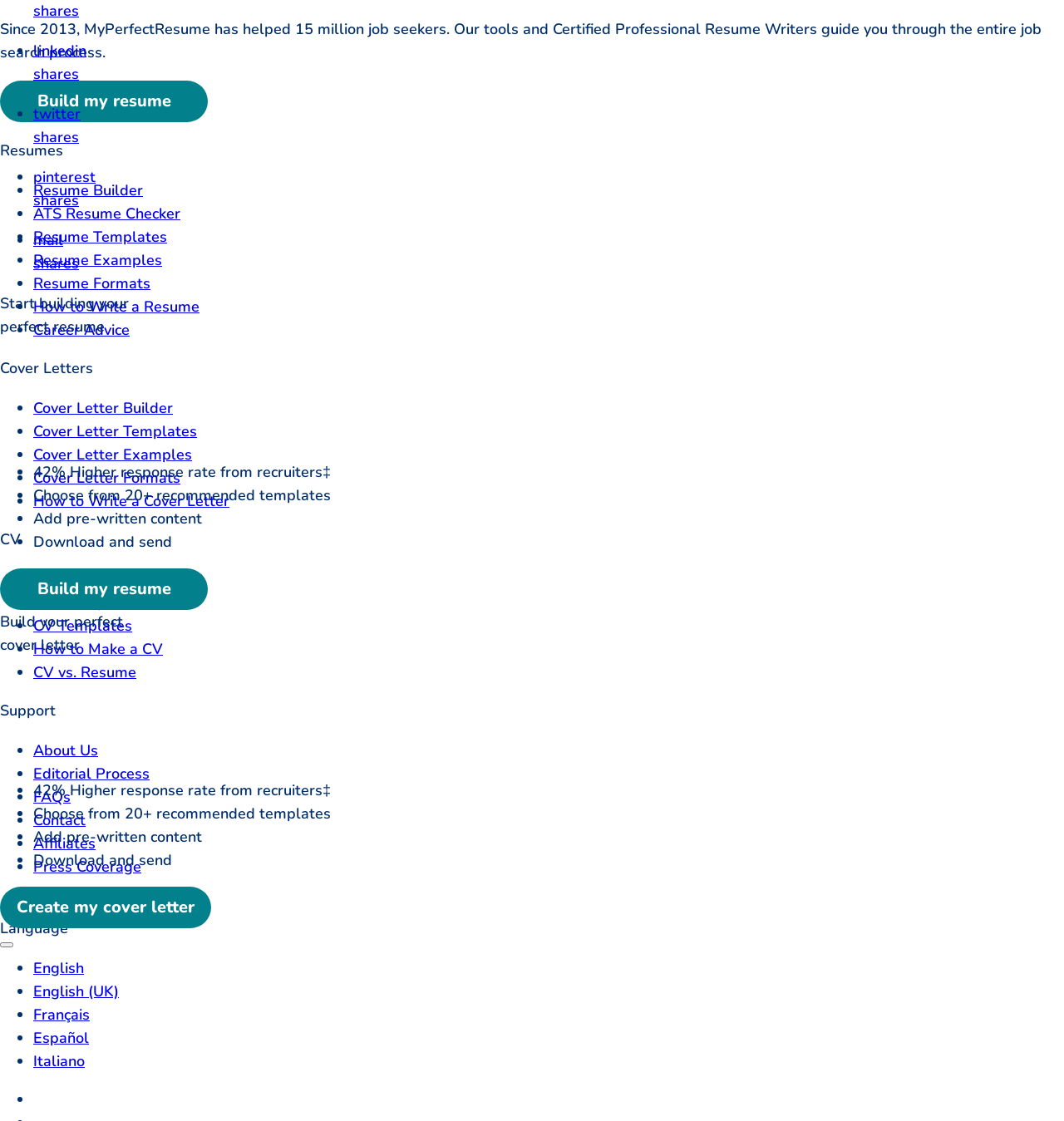Find the bounding box coordinates of the element to click in order to complete this instruction: "Select the 'CV Maker' option". The bounding box coordinates must be four float numbers between 0 and 1, denoted as [left, top, right, bottom].

[0.031, 0.508, 0.095, 0.526]